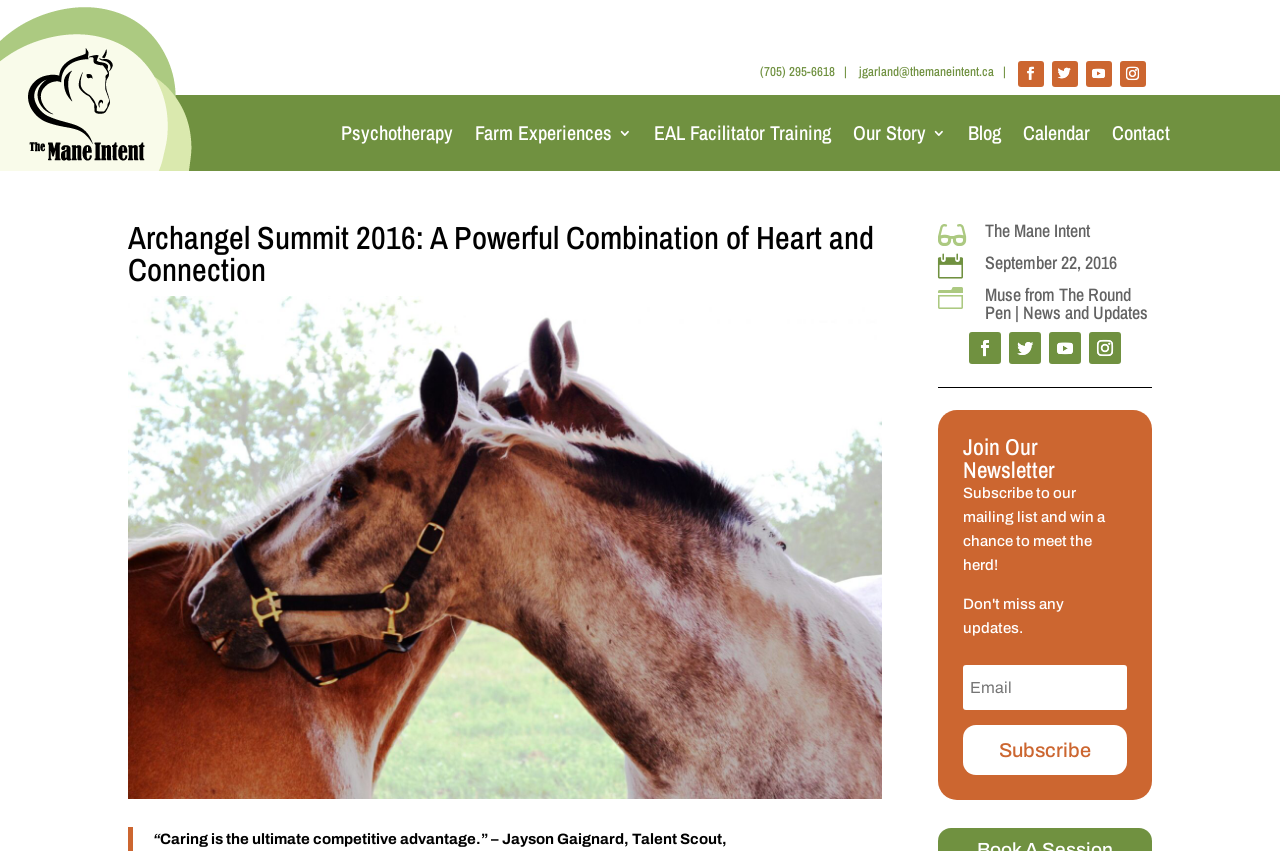Refer to the screenshot and give an in-depth answer to this question: What is the main topic of the webpage?

I determined the main topic of the webpage by looking at the headings and layout of the page. The heading 'The Mane Intent' is prominently displayed, and the layout suggests that it is the main topic of the webpage.